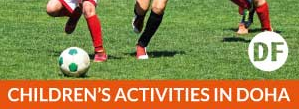Offer a detailed explanation of what is depicted in the image.

The image features a vibrant outdoor scene showcasing young children engaged in sports, specifically soccer. Focused on their feet in motion, the image captures the excitement and energy of children's activities in Doha. Below the imagery, bold text prominently states "CHILDREN'S ACTIVITIES IN DOHA," highlighting a resource that emphasizes various engagement opportunities for kids in the city. The use of a bright orange background draws attention to the text, making it stand out as part of a community initiative aimed at promoting active lifestyles and social development for children. This visual serves as an invitation for parents and guardians to explore various recreational activities available for their children in Doha.